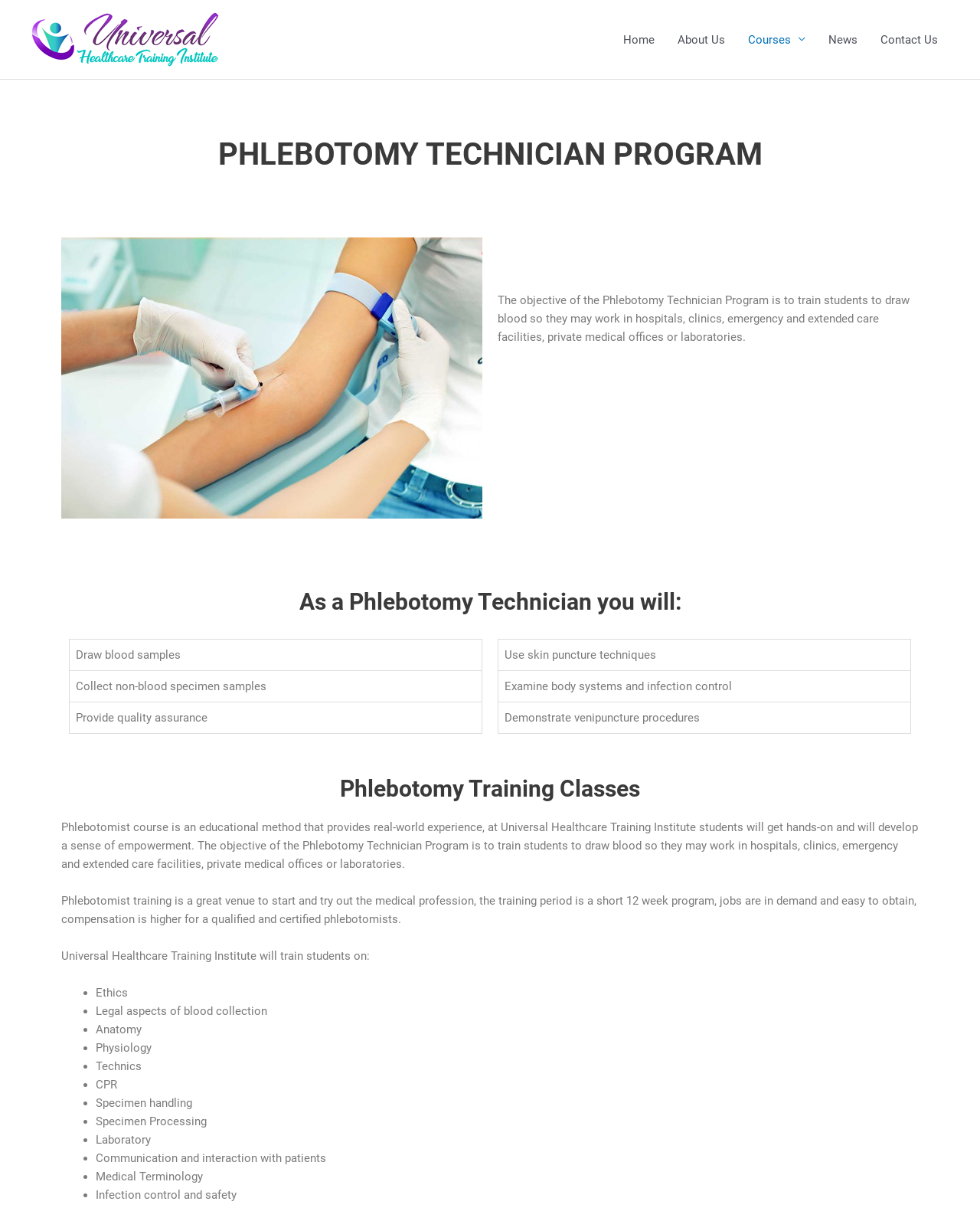What is one of the skills that Phlebotomy Technicians will learn?
Refer to the image and give a detailed answer to the question.

One of the skills that Phlebotomy Technicians will learn is venipuncture procedures, as listed in the table element with bounding box coordinates [0.508, 0.523, 0.93, 0.601] and specifically in the gridcell element with bounding box coordinates [0.509, 0.575, 0.93, 0.601].